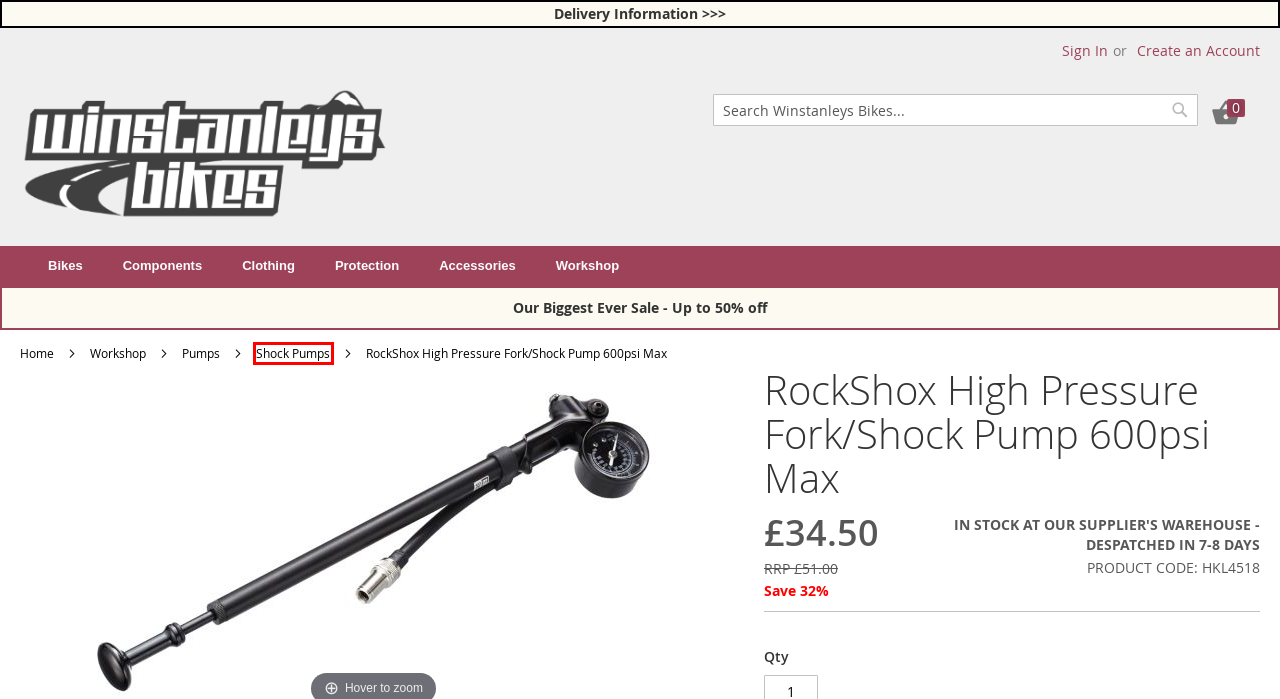Analyze the screenshot of a webpage featuring a red rectangle around an element. Pick the description that best fits the new webpage after interacting with the element inside the red bounding box. Here are the candidates:
A. Shopping Basket
B. Shock Pumps - Pumps - Workshop
C. RockShox SID SL Select 3P Boost 2023 Fork
D. Customer Login
E. Pumps - Workshop
F. RockShox Super Deluxe Ultimate RC2T 2023 Rear Shock
G. Winstanleys Bikes - Online Cycle Shop
H. Workshop

B